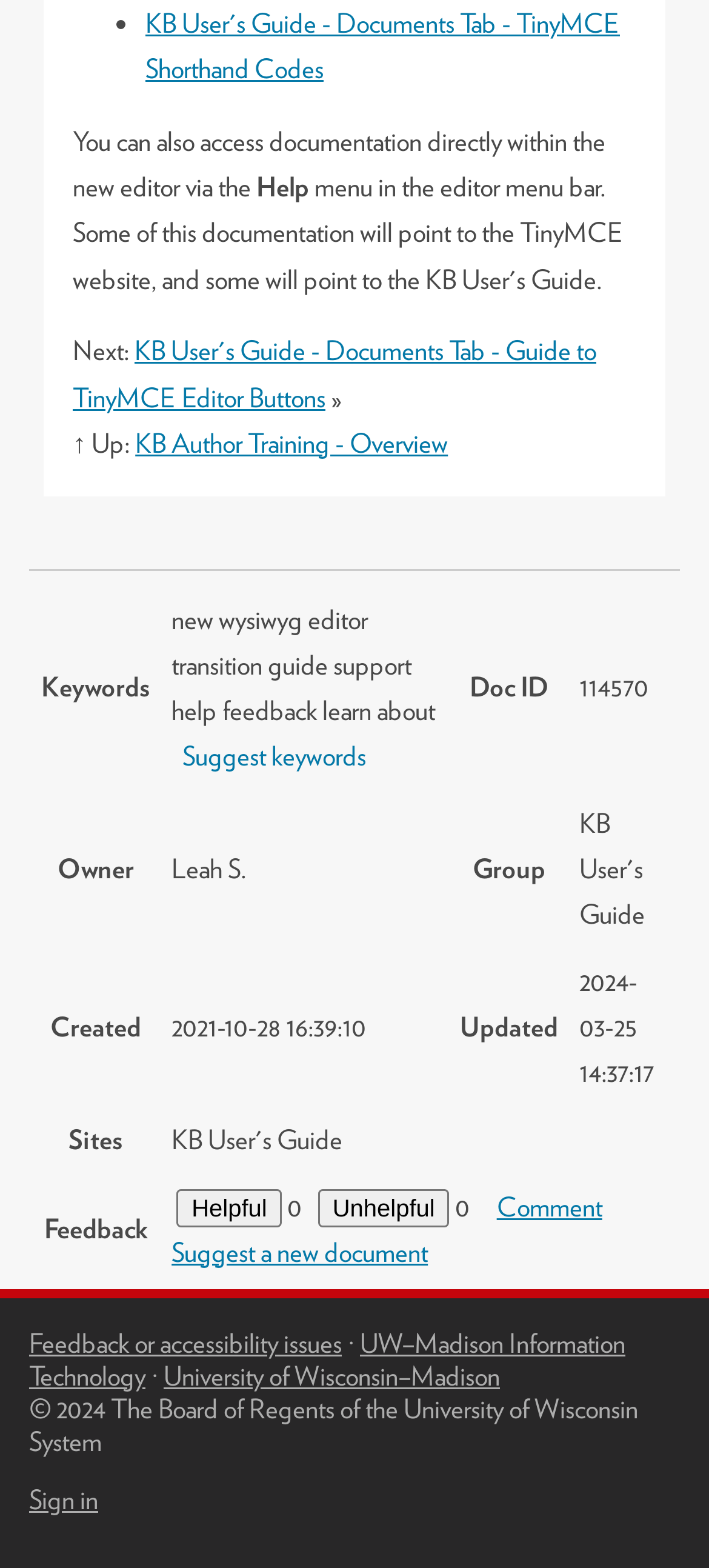Using details from the image, please answer the following question comprehensively:
What is the name of the owner of the document?

The name of the owner of the document can be found in the gridcell element with the text 'Leah S.' which is located in the row with the rowheader 'Owner'.